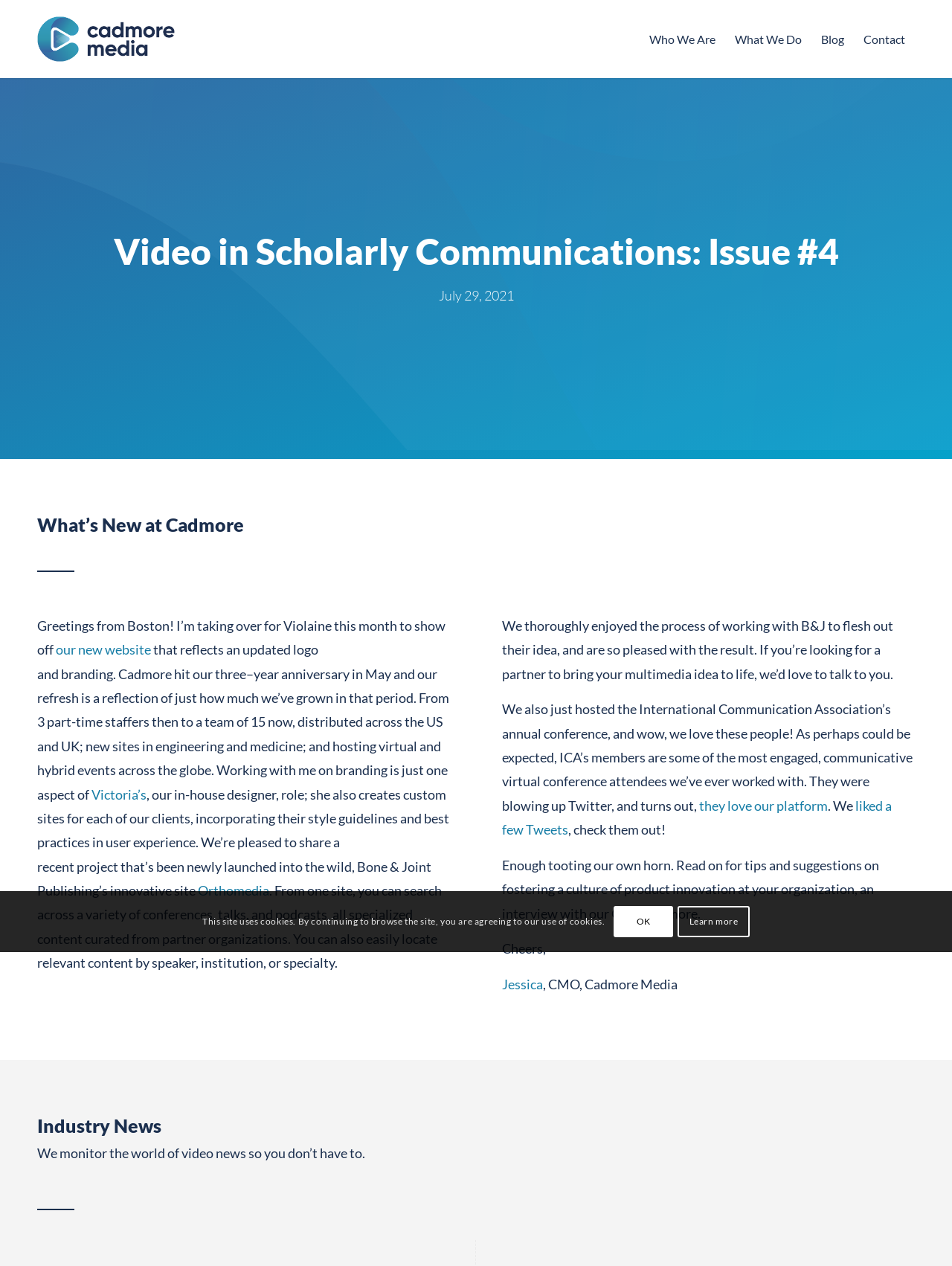What is the name of the project mentioned in the blog post?
Give a detailed and exhaustive answer to the question.

The name of the project mentioned in the blog post can be found in the section where it is written as 'Bone & Joint Publishing’s innovative site Orthomedia'. This suggests that Orthomedia is a project of Bone & Joint Publishing, and it is an innovative site that has been newly launched.